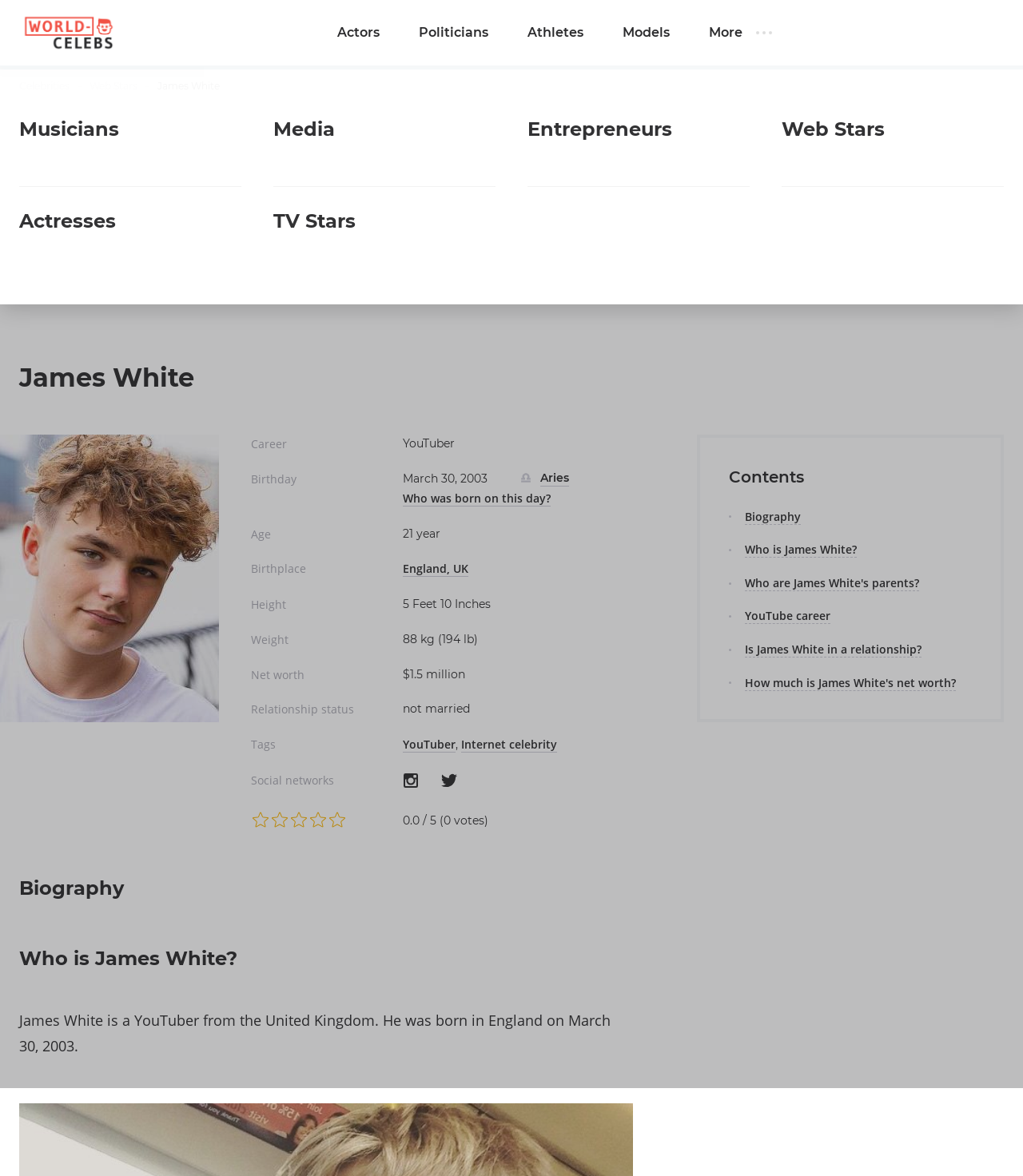Please identify the bounding box coordinates of the clickable area that will allow you to execute the instruction: "Learn about James White's net worth".

[0.728, 0.574, 0.934, 0.587]